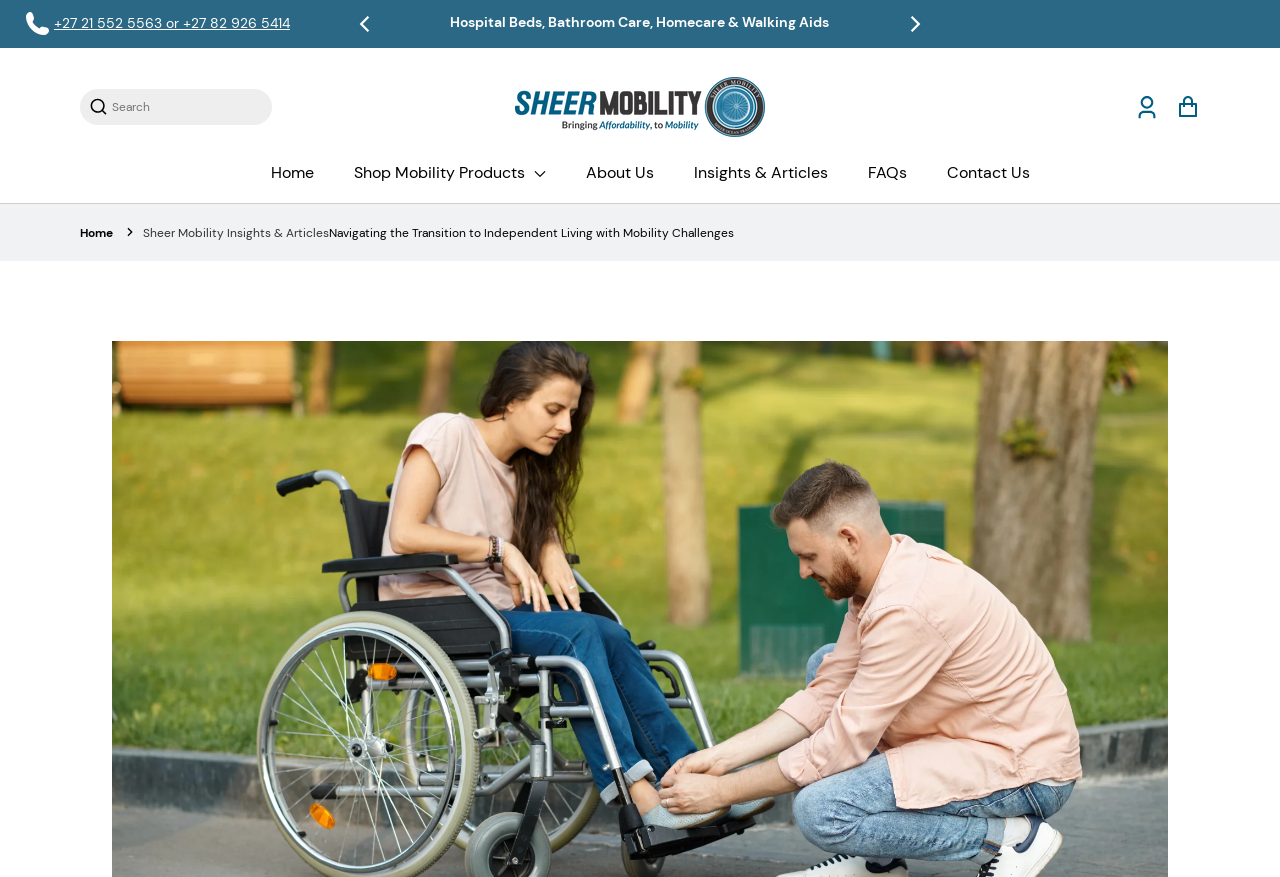What is the name of the company or organization?
Look at the image and provide a short answer using one word or a phrase.

Sheer Mobility